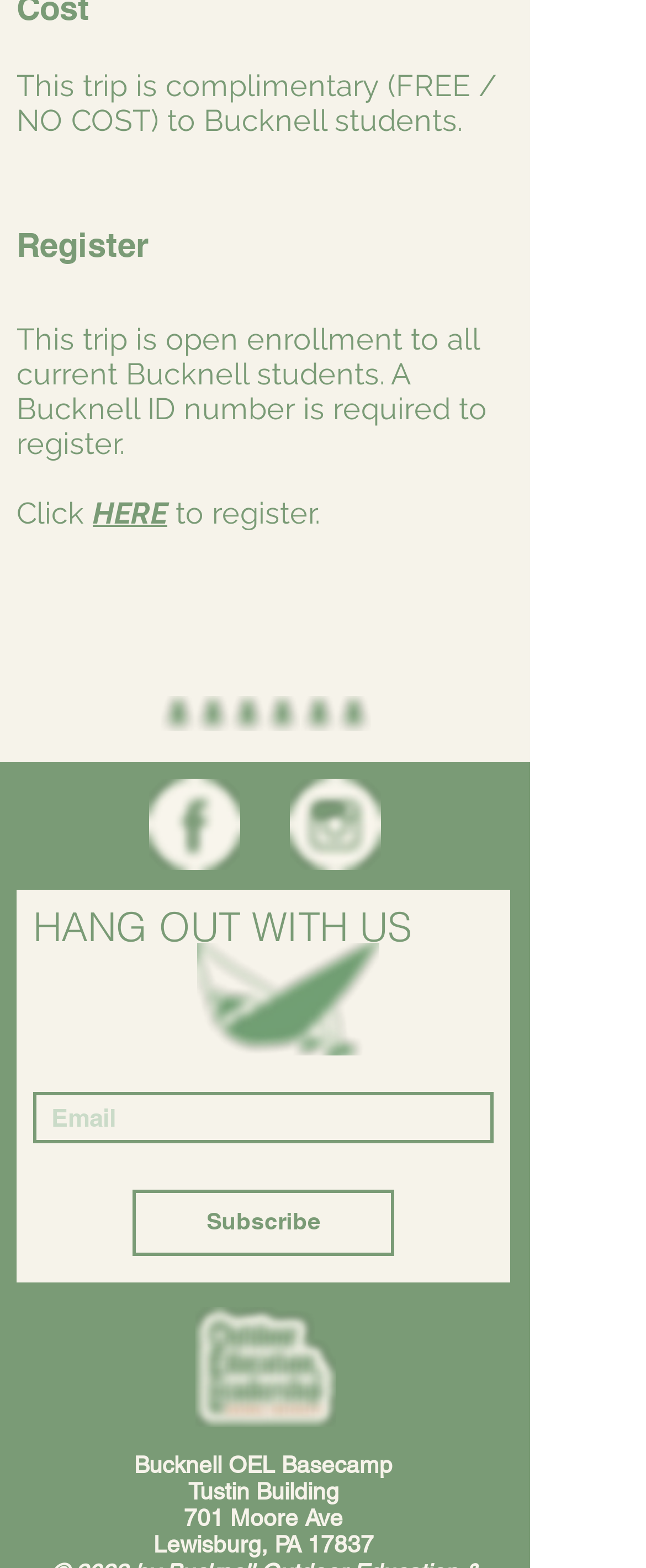Determine the bounding box for the UI element that matches this description: "aria-label="Email" name="email" placeholder="Email"".

[0.051, 0.697, 0.764, 0.729]